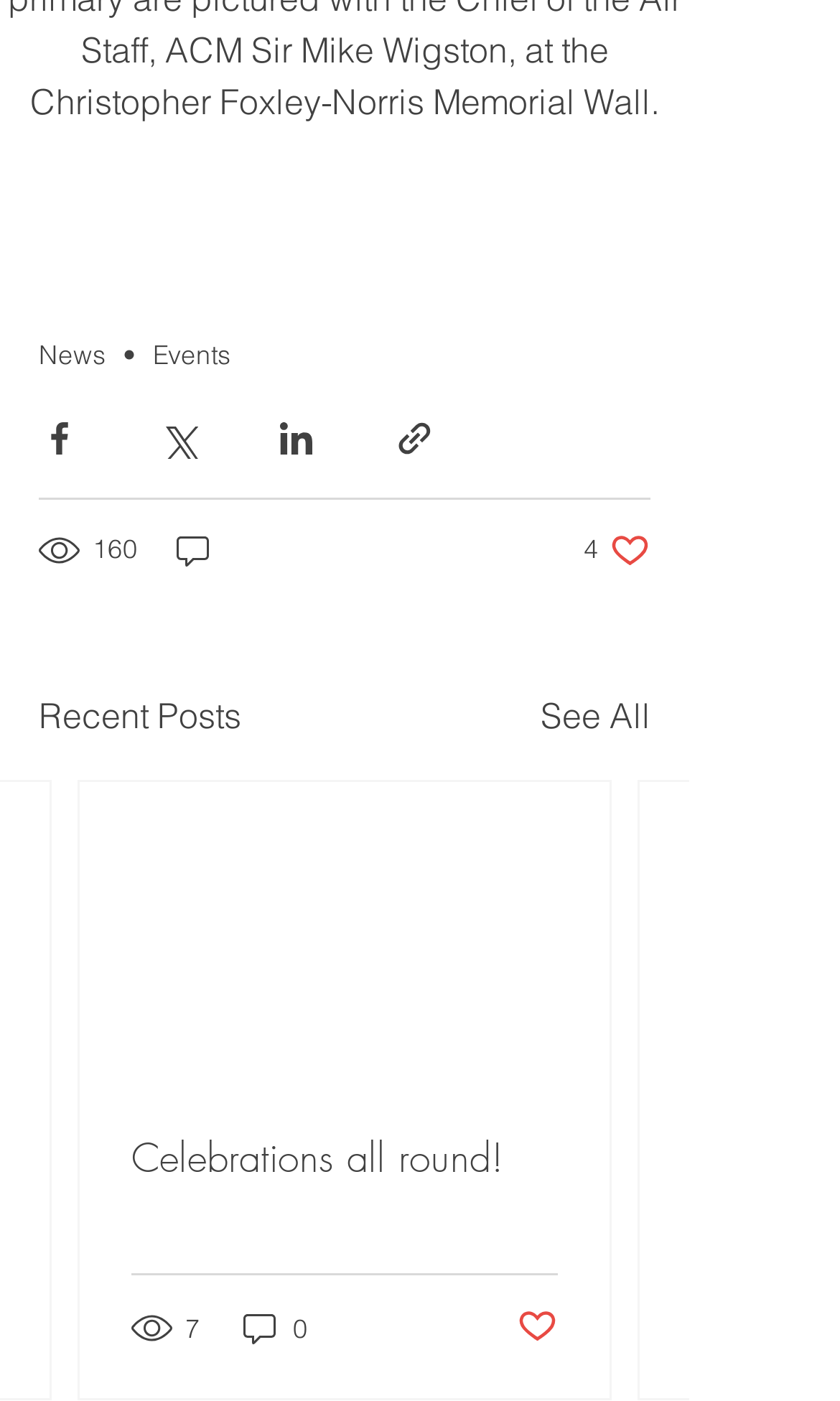What is the first menu item?
Answer the question with a detailed explanation, including all necessary information.

The first menu item is 'News' which is a link element located at the top of the webpage with a bounding box of [0.046, 0.241, 0.126, 0.264].